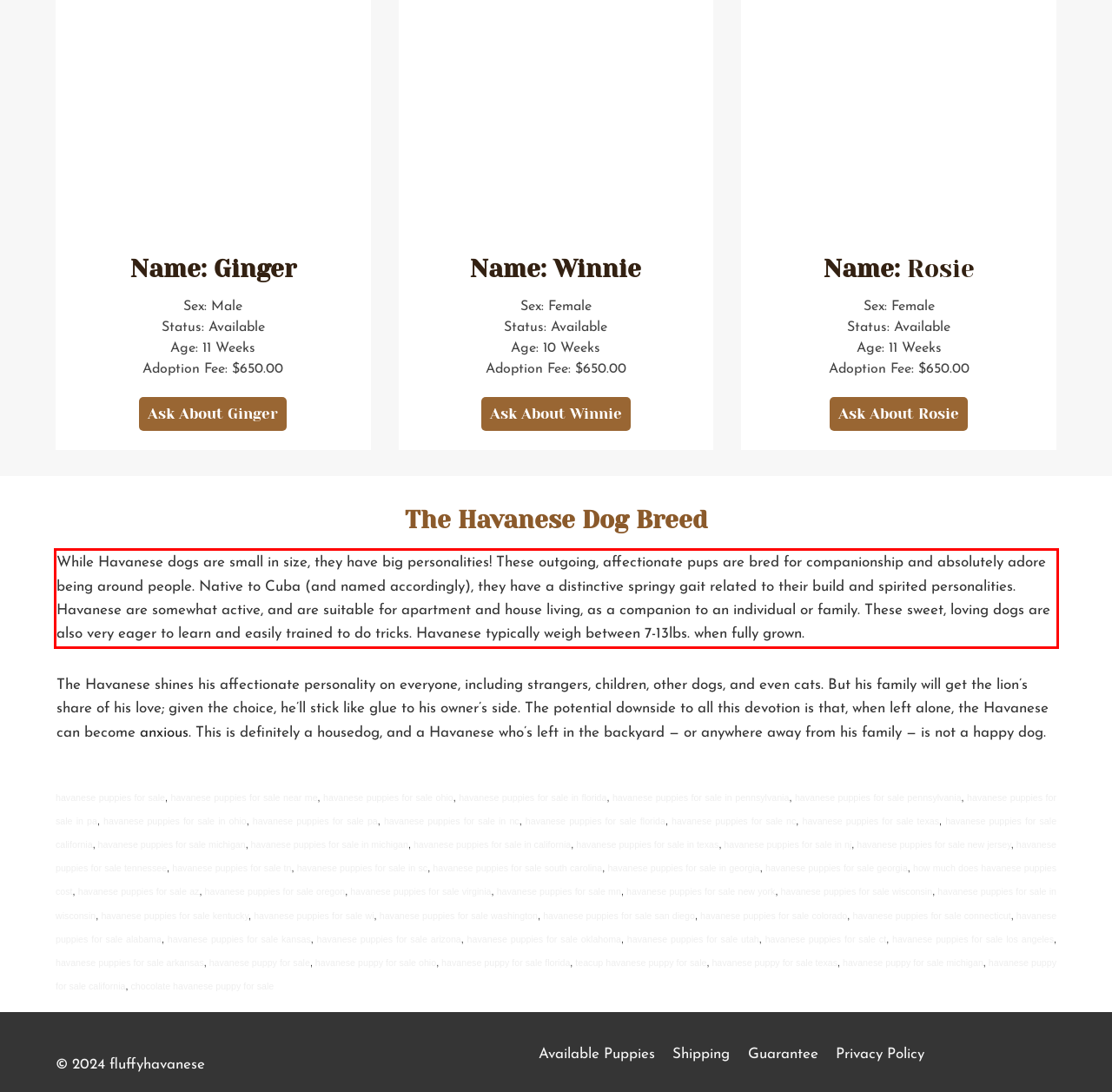From the provided screenshot, extract the text content that is enclosed within the red bounding box.

While Havanese dogs are small in size, they have big personalities! These outgoing, affectionate pups are bred for companionship and absolutely adore being around people. Native to Cuba (and named accordingly), they have a distinctive springy gait related to their build and spirited personalities. Havanese are somewhat active, and are suitable for apartment and house living, as a companion to an individual or family. These sweet, loving dogs are also very eager to learn and easily trained to do tricks. Havanese typically weigh between 7-13lbs. when fully grown.